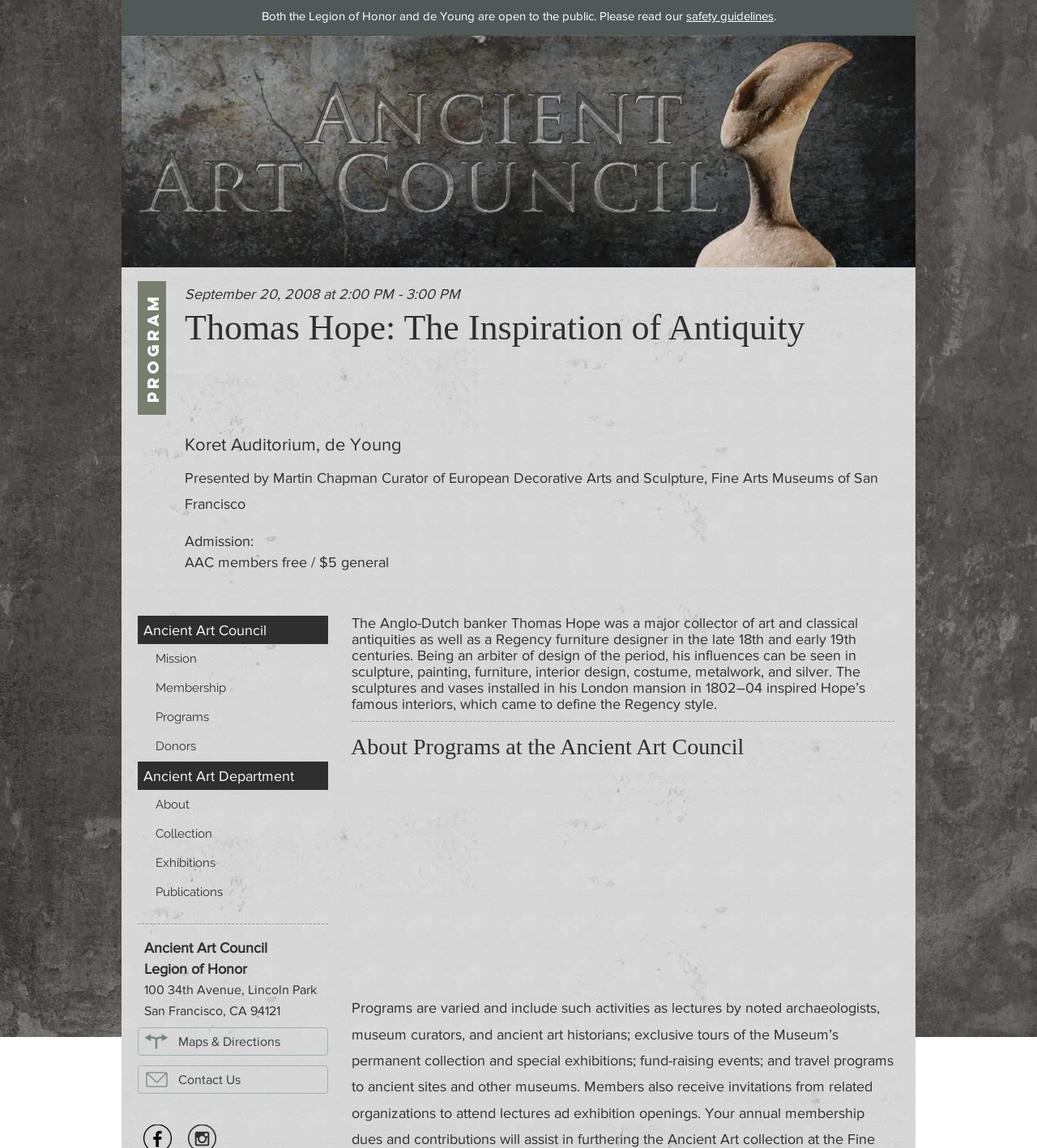Using the elements shown in the image, answer the question comprehensively: Where is the Legion of Honor located?

I found the answer by looking at the static text on the right side of the webpage, which mentions 'Legion of Honor' and its address '100 34th Avenue, Lincoln Park, San Francisco, CA 94121'.